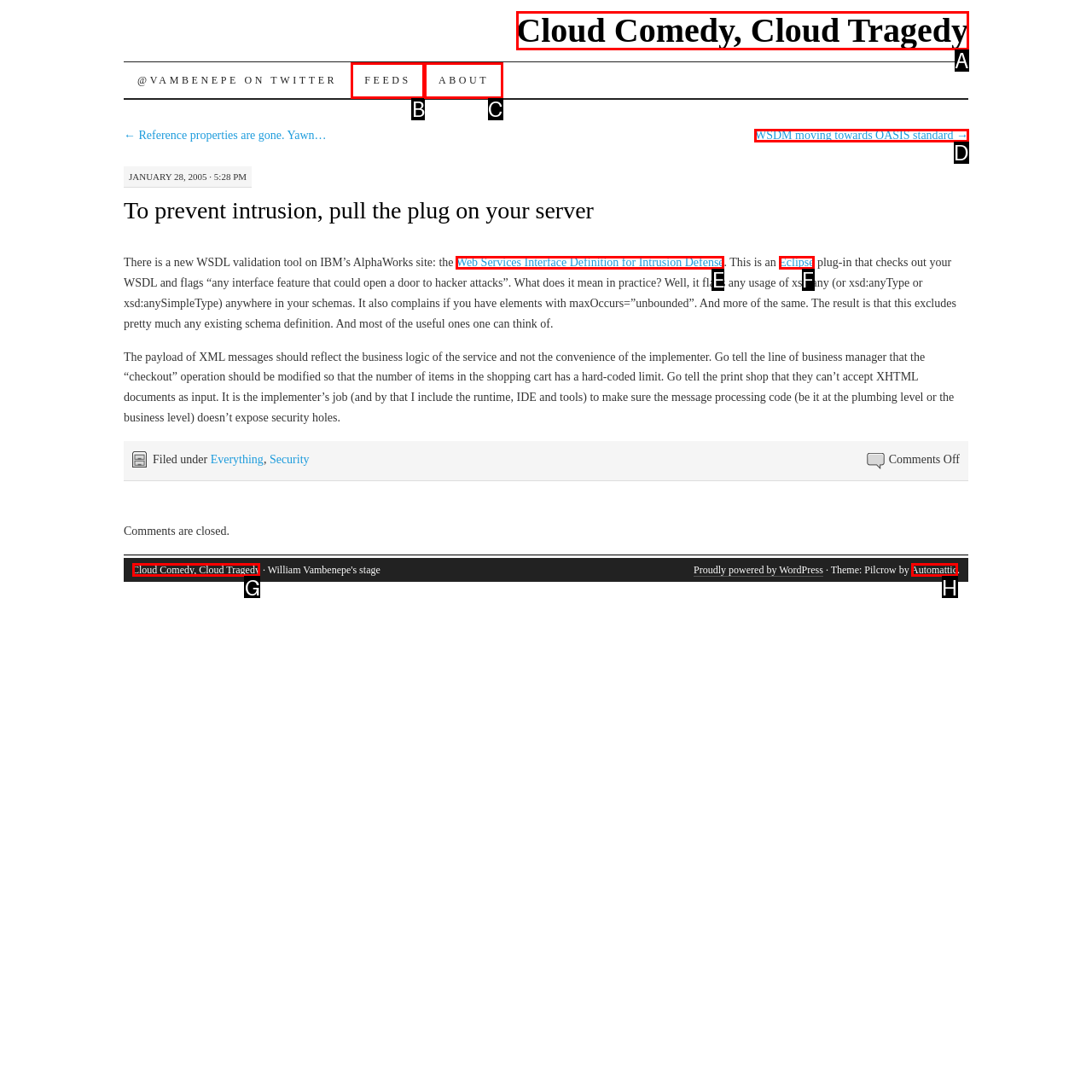Which lettered option matches the following description: Eclipse
Provide the letter of the matching option directly.

F